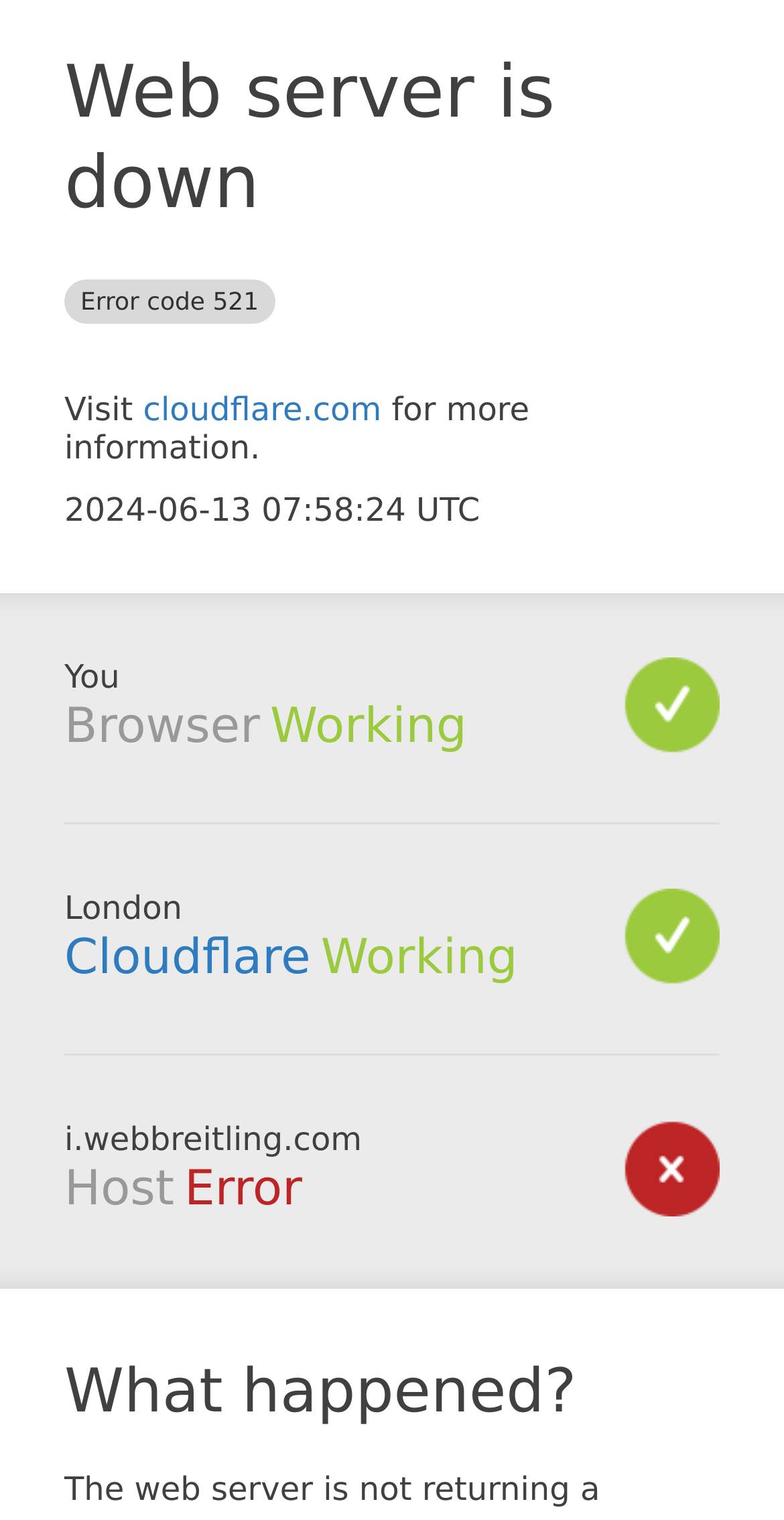Using the format (top-left x, top-left y, bottom-right x, bottom-right y), and given the element description, identify the bounding box coordinates within the screenshot: Awards

None